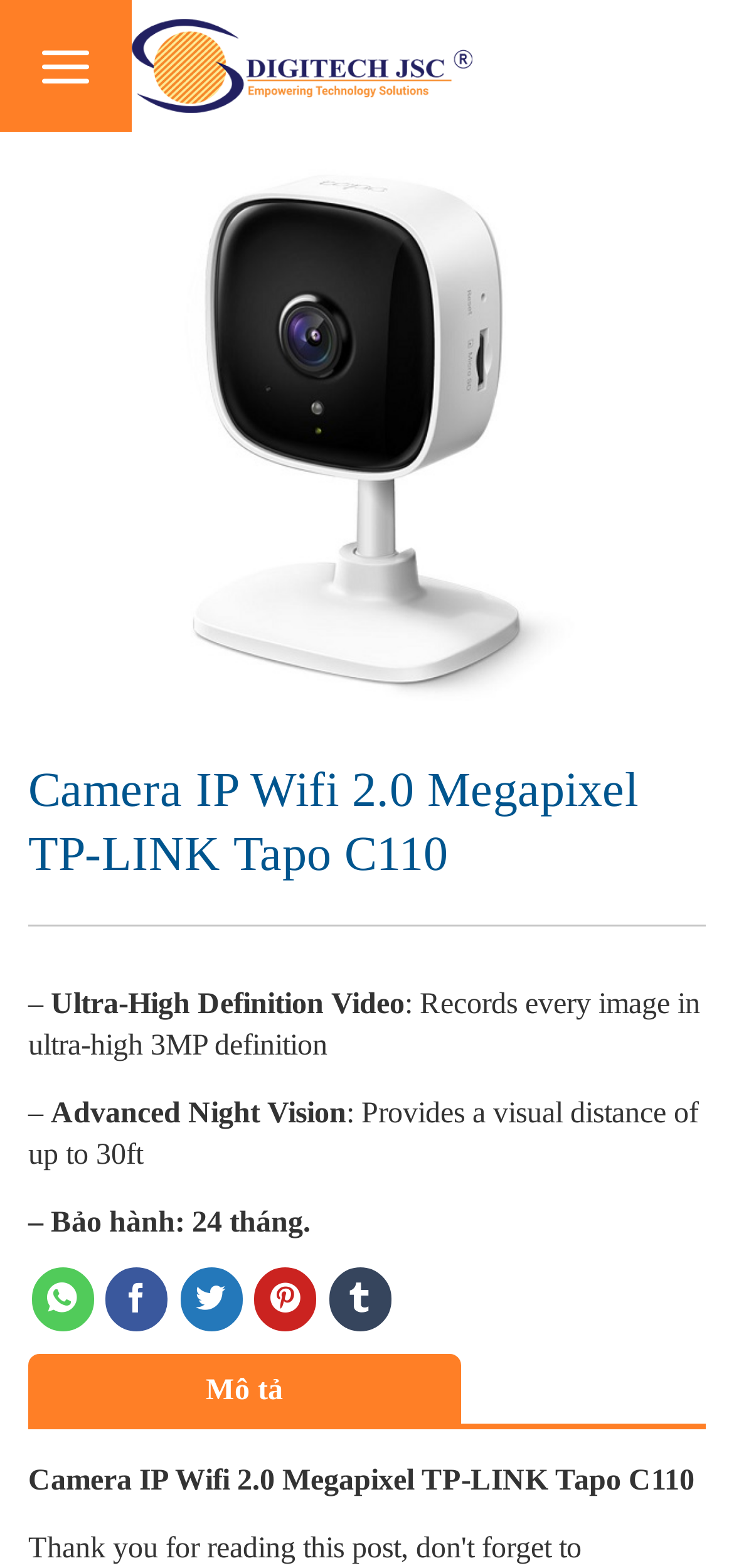Please answer the following question using a single word or phrase: 
What is the model of the camera?

Tapo C110